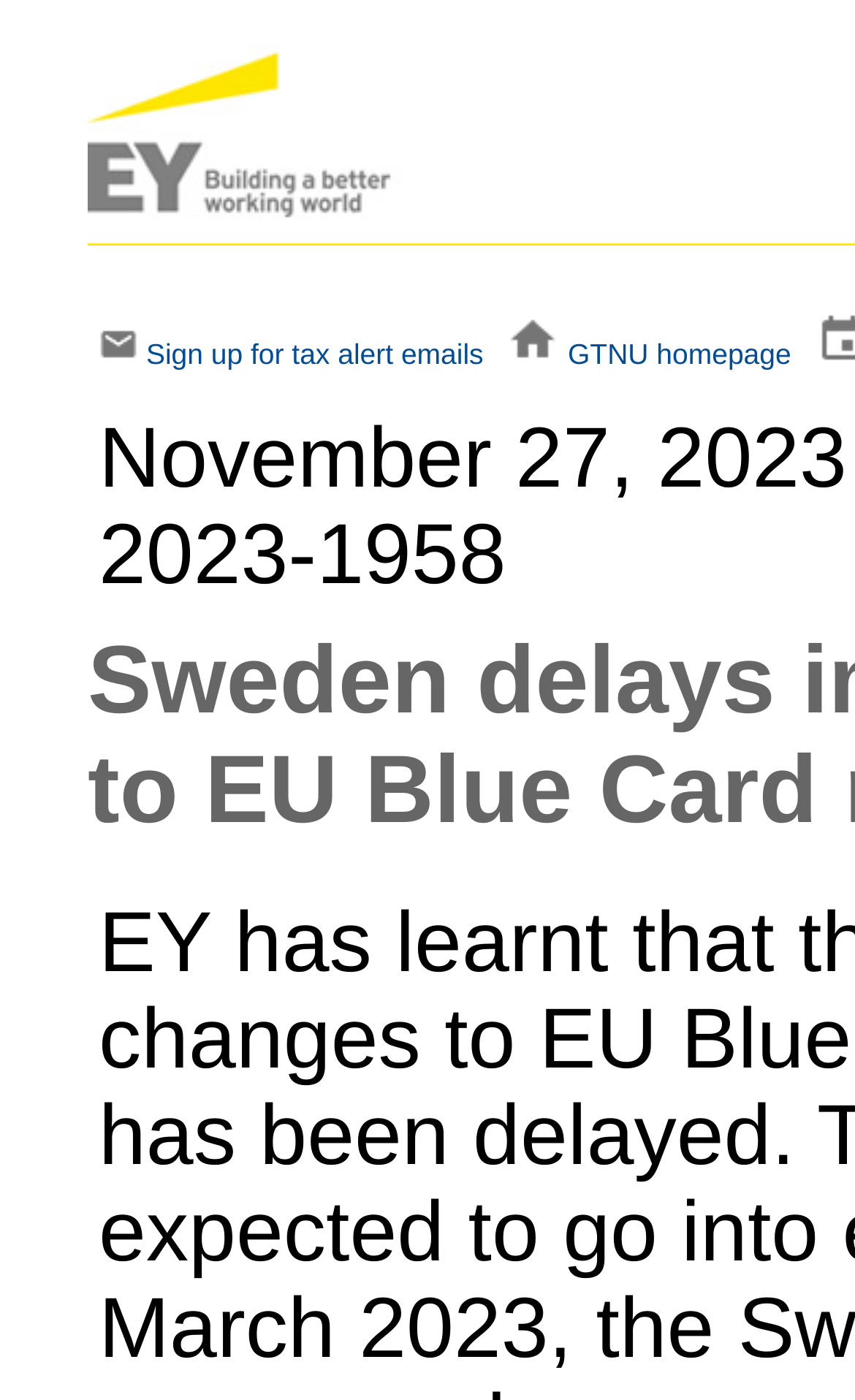Elaborate on the webpage's design and content in a detailed caption.

The webpage appears to be a news article or blog post about Sweden delaying the implementation of changes to EU Blue Card regulations. At the top of the page, there are four links aligned horizontally, with the first link being an empty link accompanied by a small image. The second link is "Sign up for tax alert emails", followed by a non-descriptive static text element, and then another empty link with a small image. The fourth link is "GTNU homepage". These links are positioned near the top of the page, with the first link located at the top-left corner and the fourth link at the top-right corner.